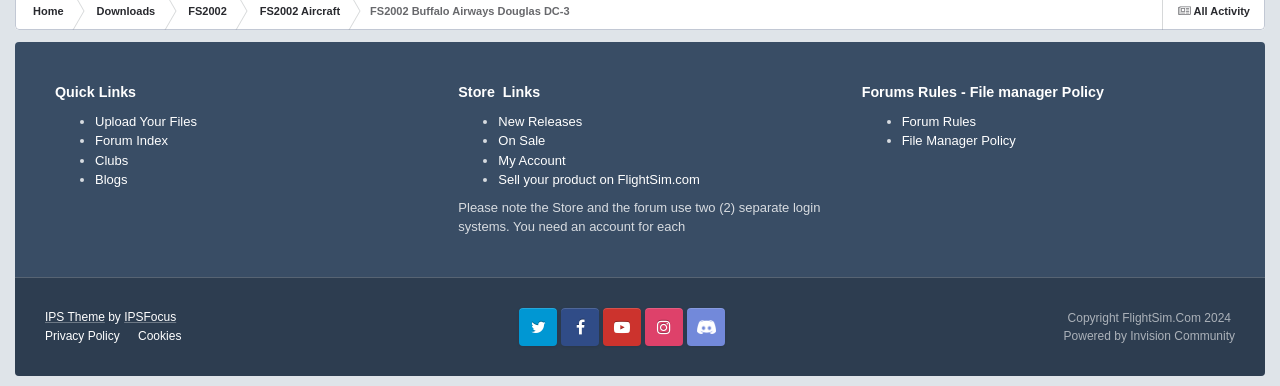Provide the bounding box coordinates for the UI element that is described by this text: "File Manager Policy". The coordinates should be in the form of four float numbers between 0 and 1: [left, top, right, bottom].

[0.704, 0.345, 0.794, 0.384]